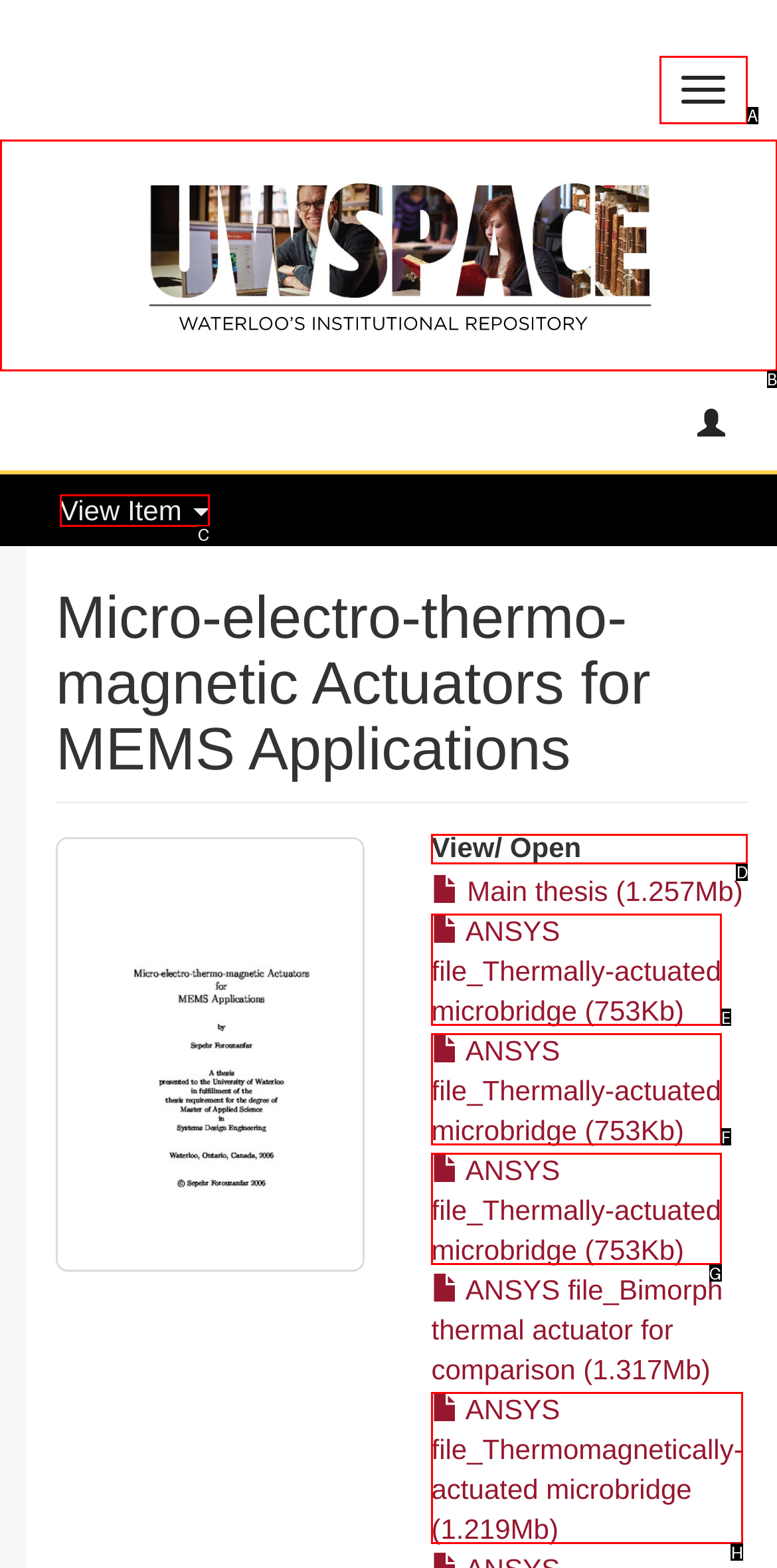Specify the letter of the UI element that should be clicked to achieve the following: View/ Open
Provide the corresponding letter from the choices given.

D